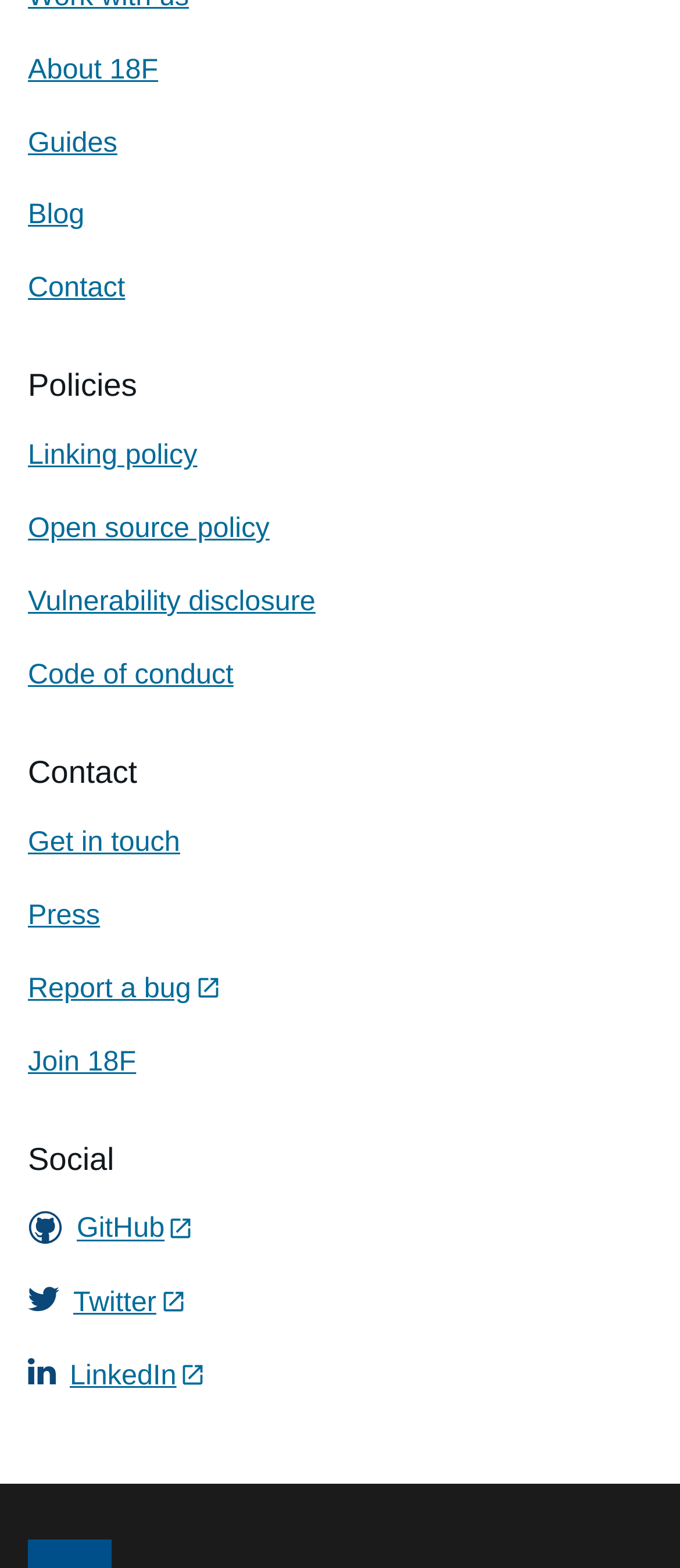Extract the bounding box of the UI element described as: "Get in touch".

[0.041, 0.527, 0.265, 0.547]